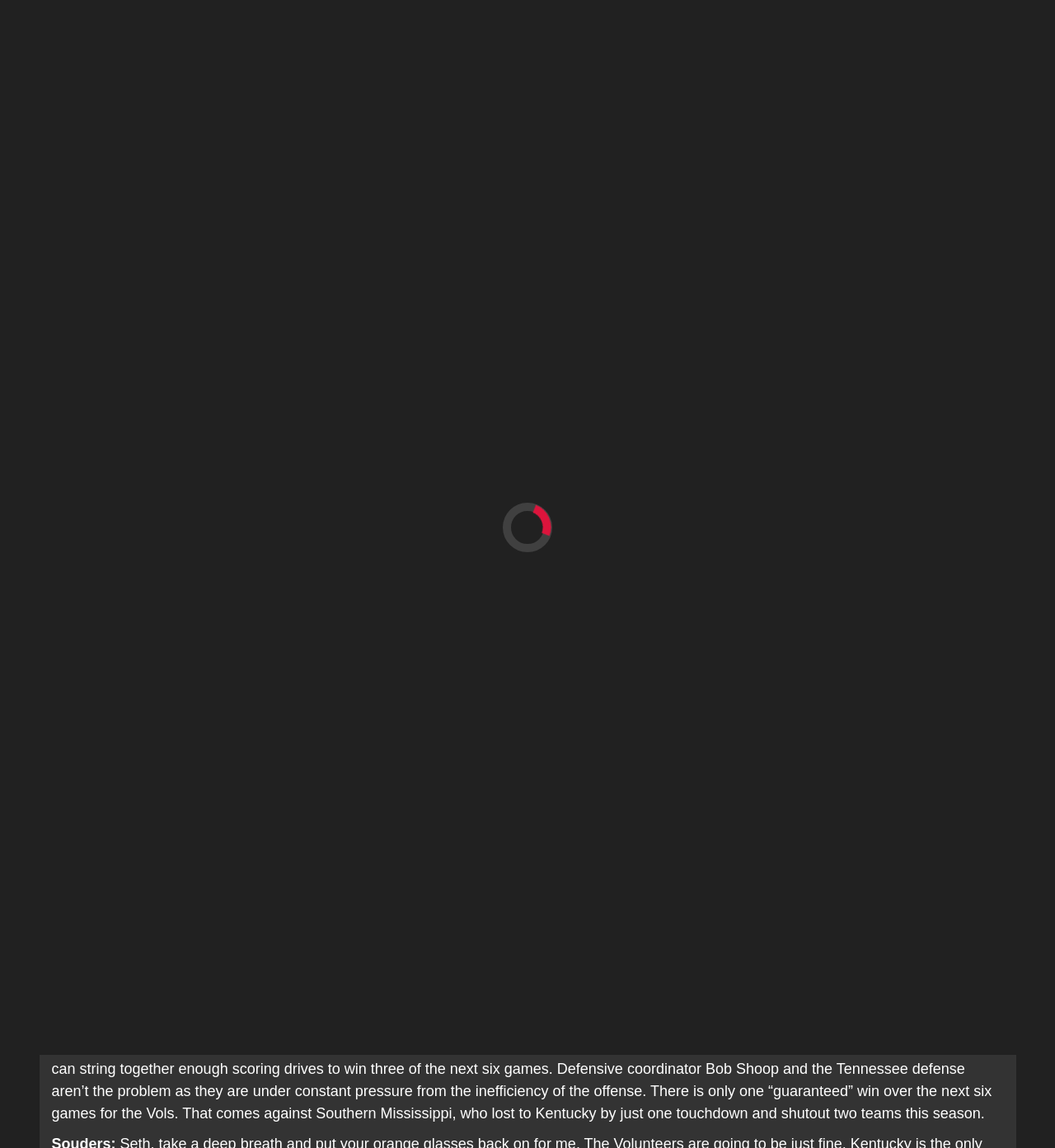Please identify the bounding box coordinates of the clickable area that will allow you to execute the instruction: "Click on the link to TNJN: Tennessee Journalist".

[0.037, 0.068, 0.271, 0.176]